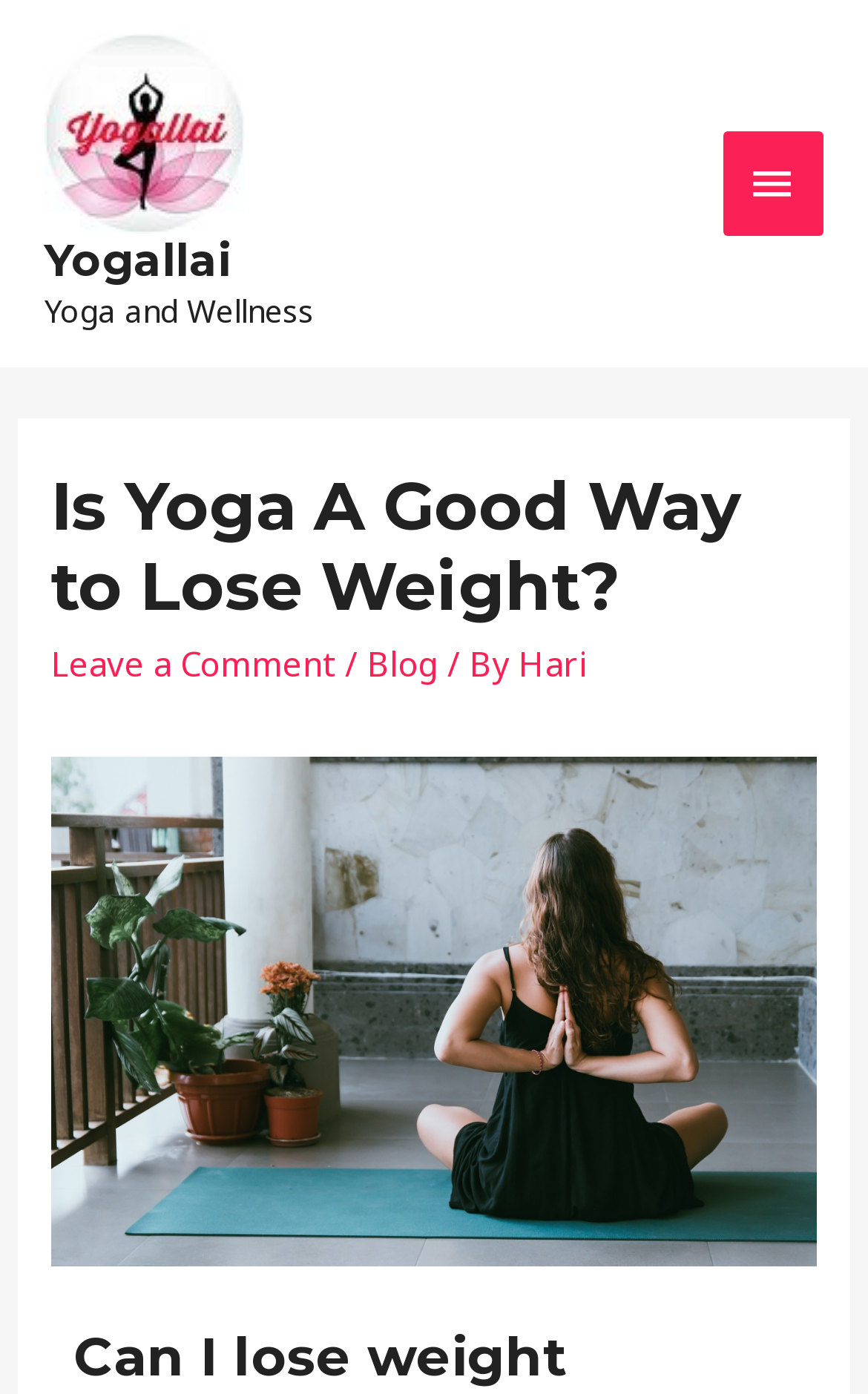Identify the headline of the webpage and generate its text content.

Is Yoga A Good Way to Lose Weight?